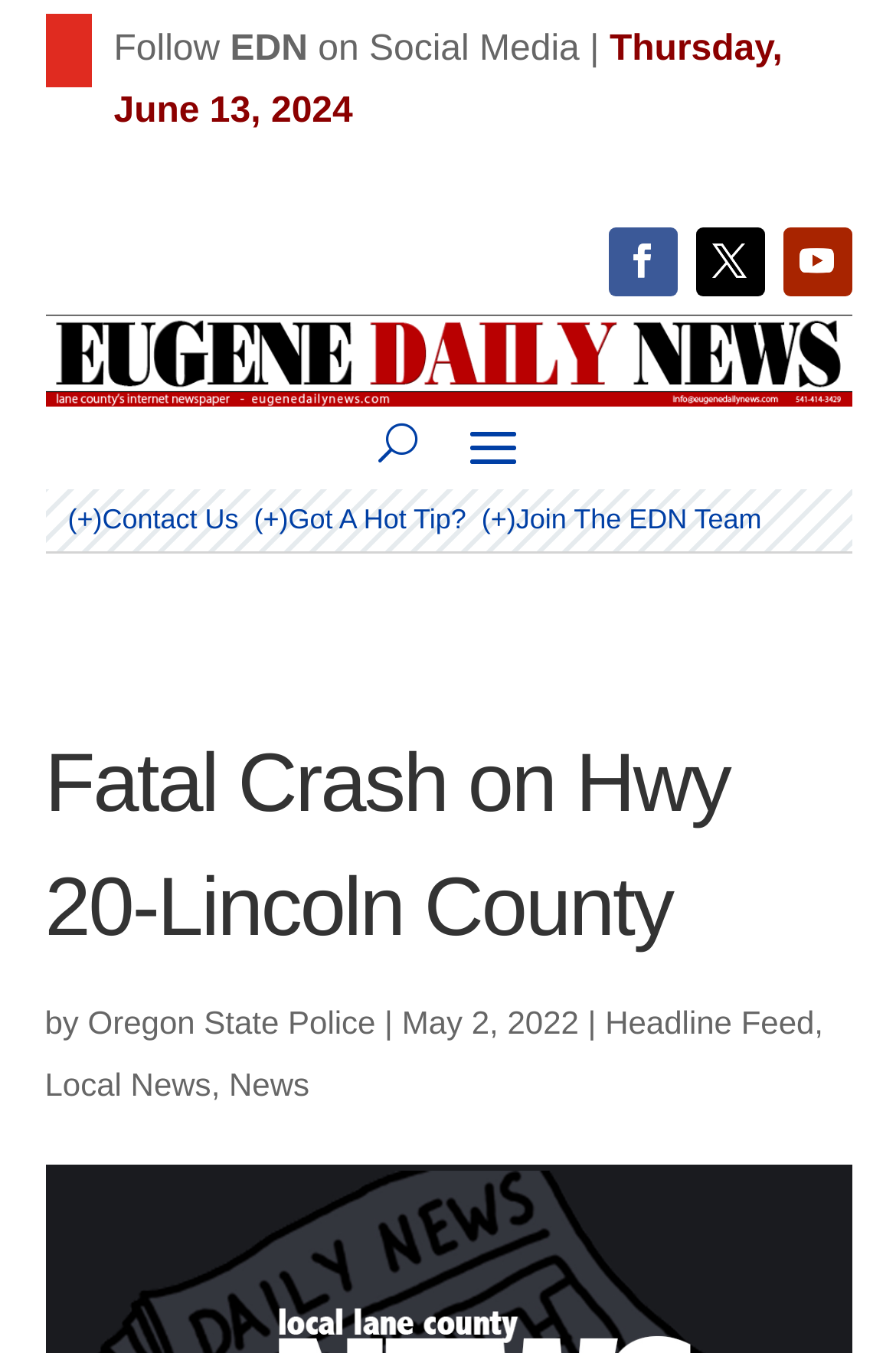Describe all visible elements and their arrangement on the webpage.

The webpage appears to be a news article from the Eugene Daily News, with a focus on a fatal crash on Highway 20 in Lincoln County. 

At the top of the page, there are social media links, including Facebook, Twitter, and Instagram, aligned horizontally. Next to these links is the publication date, Thursday, June 13, 2024. 

Below the social media links, there is a large banner with the news organization's logo, spanning the entire width of the page. 

Underneath the banner, there is a main heading that reads "Fatal Crash on Hwy 20-Lincoln County". This heading is followed by a byline that credits the Oregon State Police, along with the date of the article, May 2, 2022. 

On the left side of the page, there are several links to other sections of the news website, including "Headline Feed", "Local News", and "News". 

The main content of the article is not explicitly described in the accessibility tree, but based on the meta description, it appears to be a report on a two-vehicle collision that occurred on Highway 20 near milepost 29.